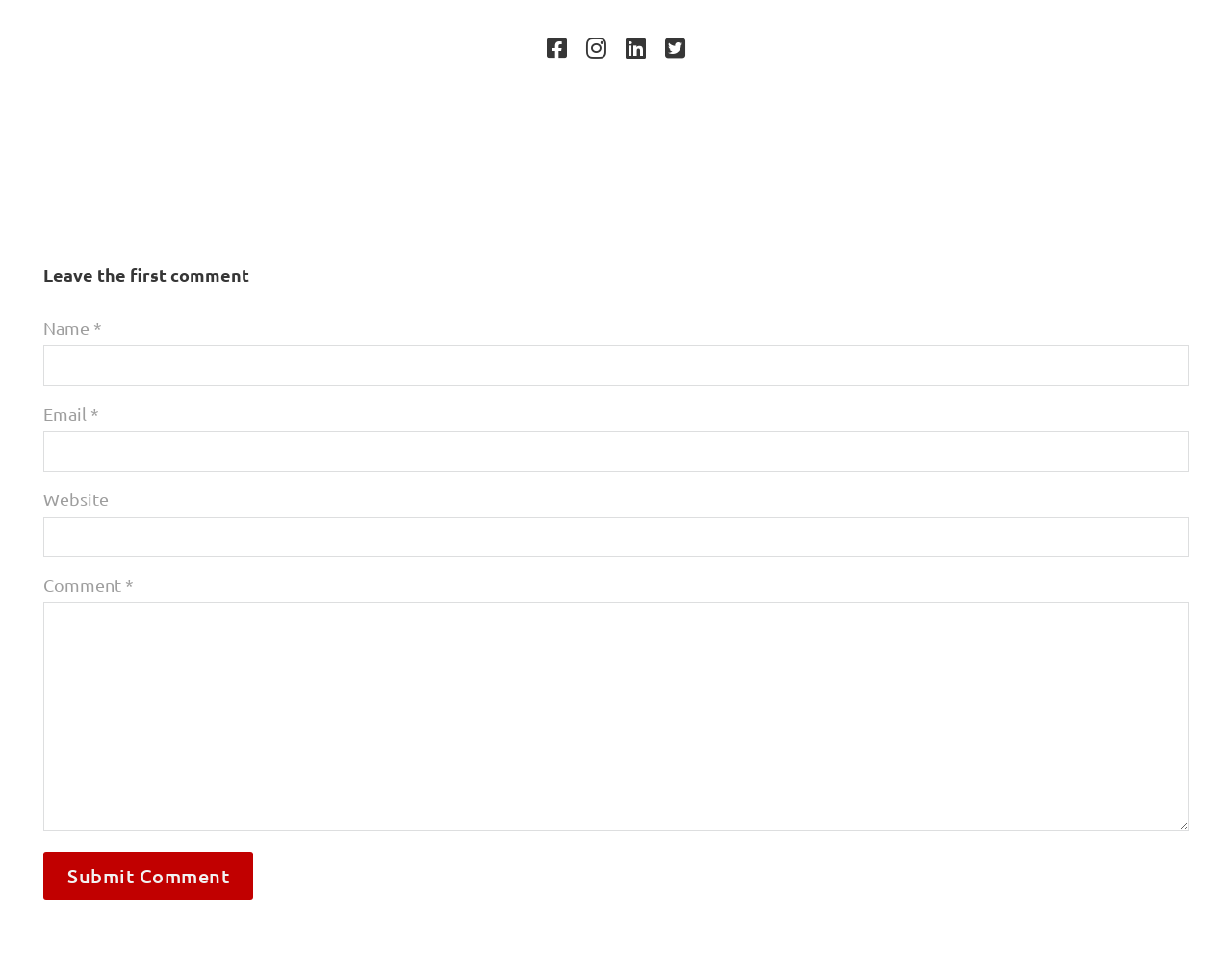What is the label of the third textbox?
Respond to the question with a well-detailed and thorough answer.

The third textbox has a label 'Website', which is an optional field as it is not marked as required.